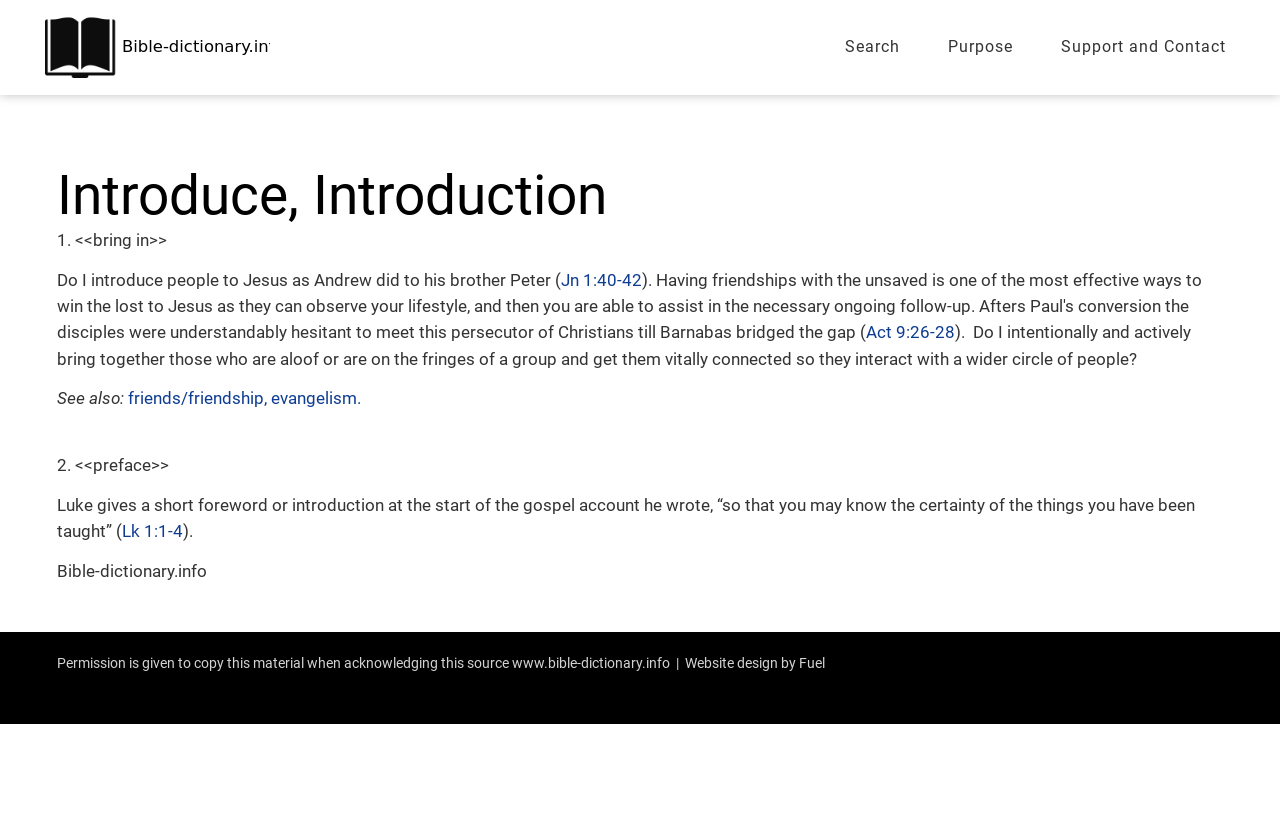Please answer the following question using a single word or phrase: 
Who designed the website?

Fuel